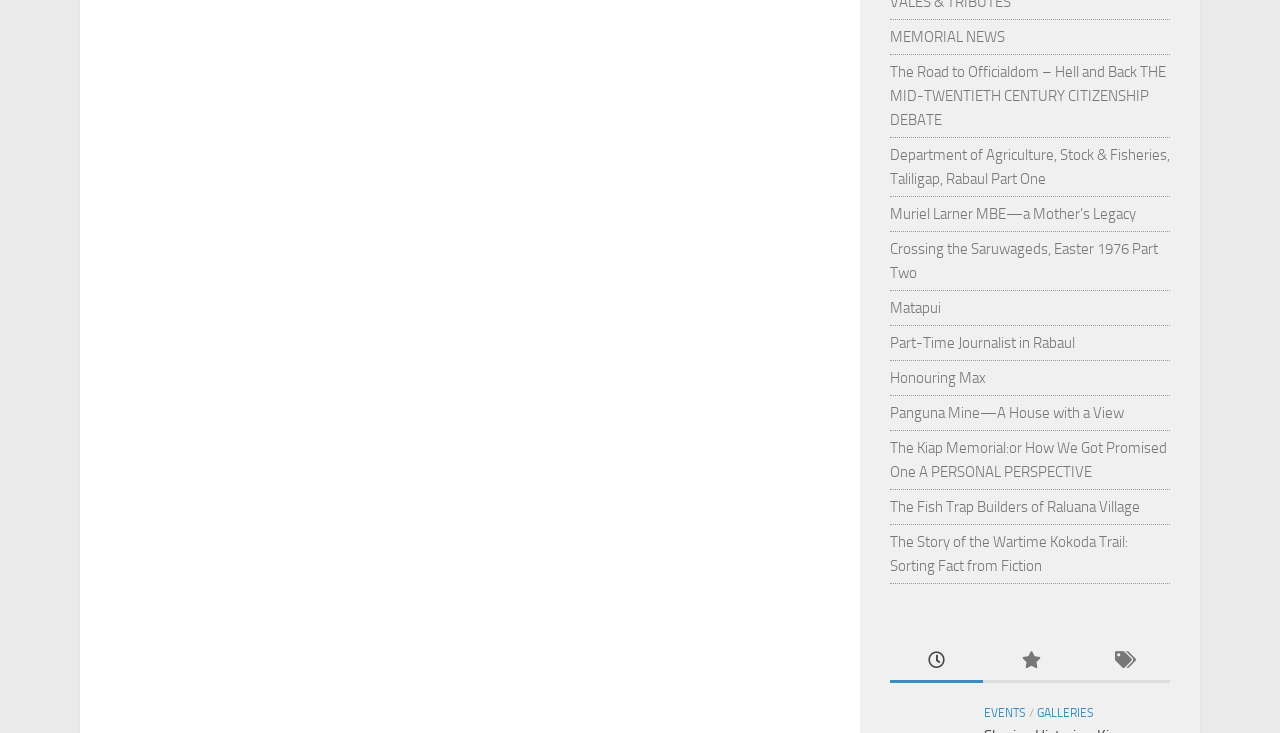Give a one-word or one-phrase response to the question: 
What are the two categories above the links?

EVENTS, /